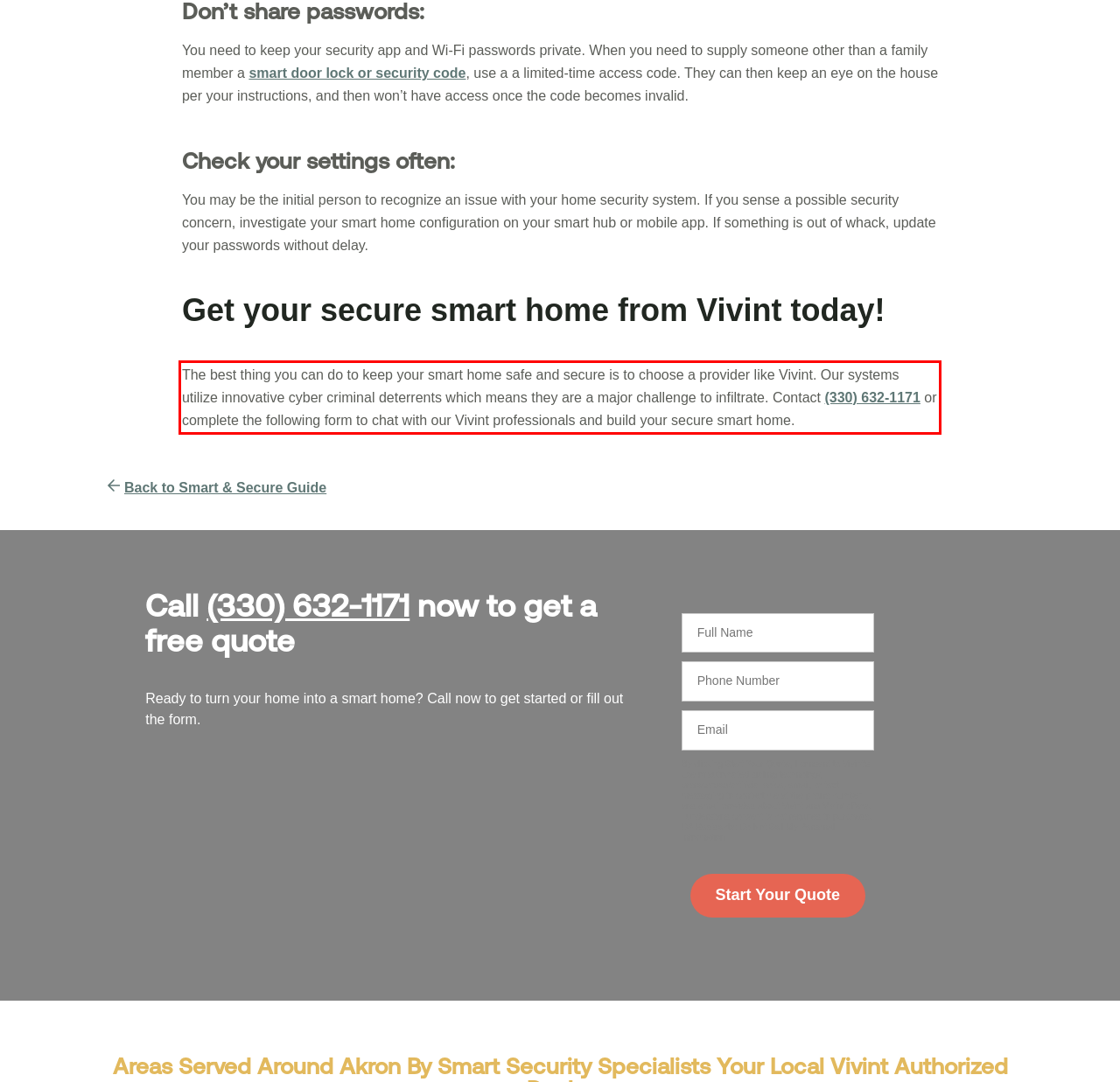Locate the red bounding box in the provided webpage screenshot and use OCR to determine the text content inside it.

The best thing you can do to keep your smart home safe and secure is to choose a provider like Vivint. Our systems utilize innovative cyber criminal deterrents which means they are a major challenge to infiltrate. Contact (330) 632-1171 or complete the following form to chat with our Vivint professionals and build your secure smart home.